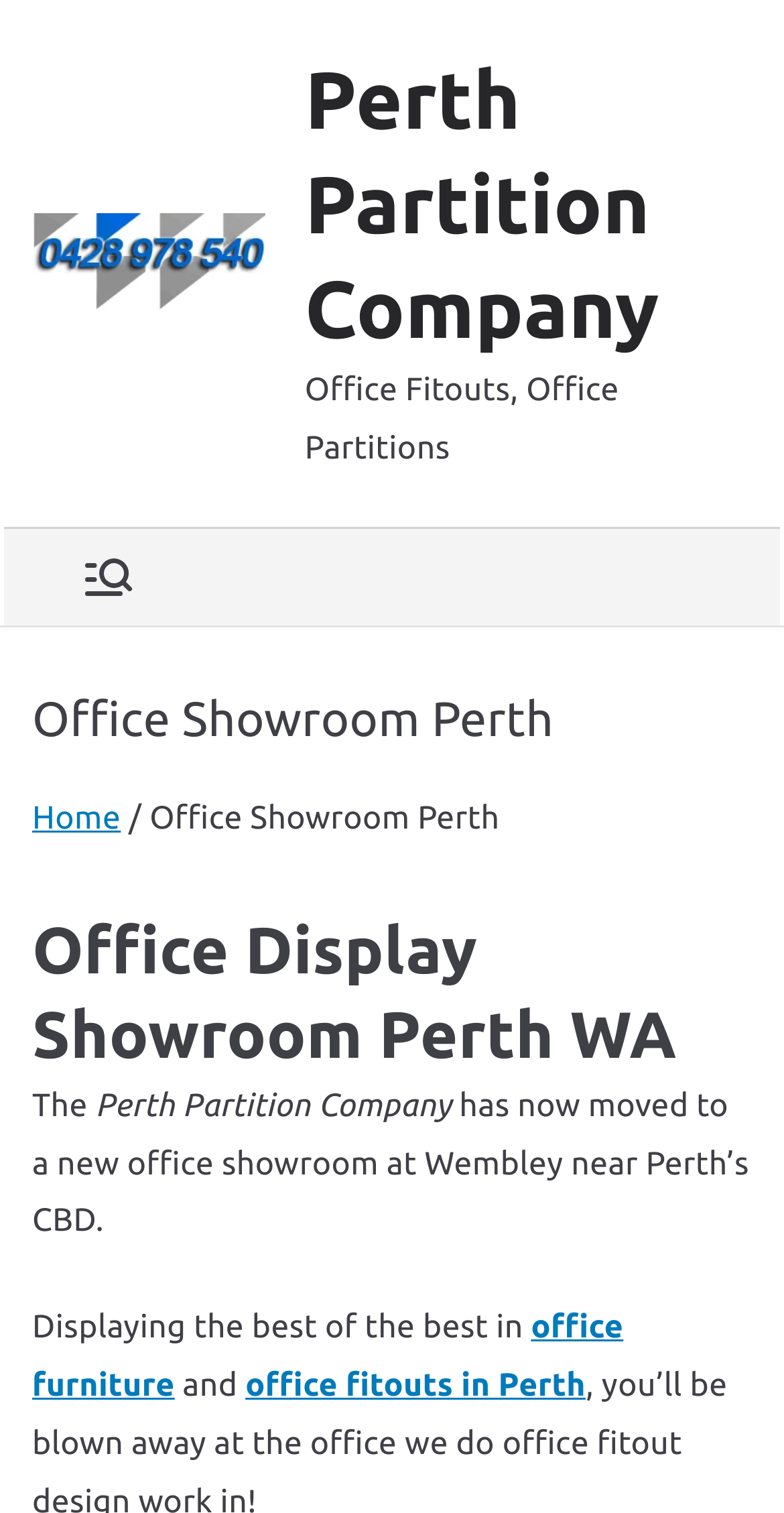Highlight the bounding box of the UI element that corresponds to this description: "office furniture".

[0.041, 0.866, 0.795, 0.928]